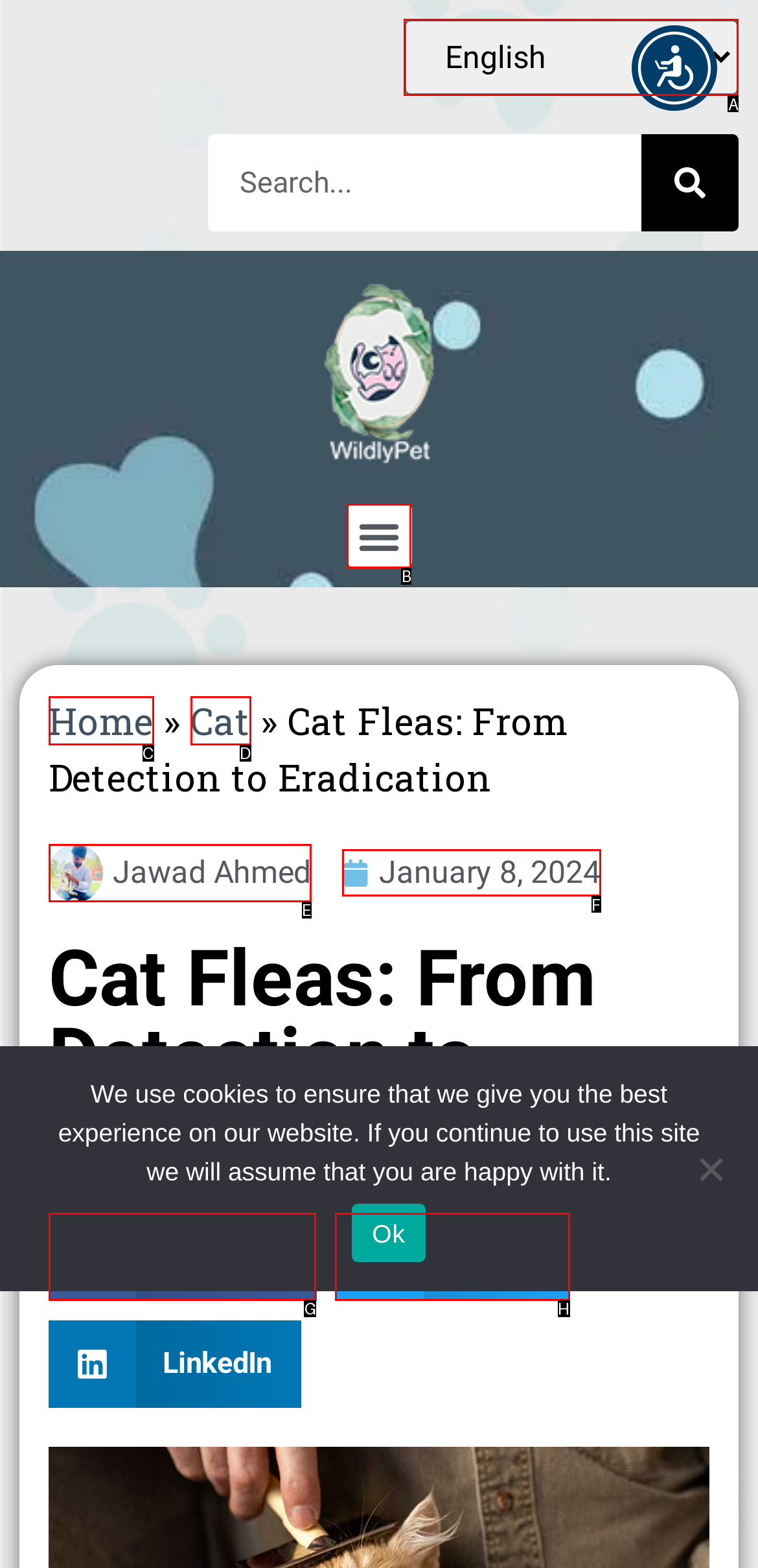Select the option I need to click to accomplish this task: Select a language
Provide the letter of the selected choice from the given options.

A